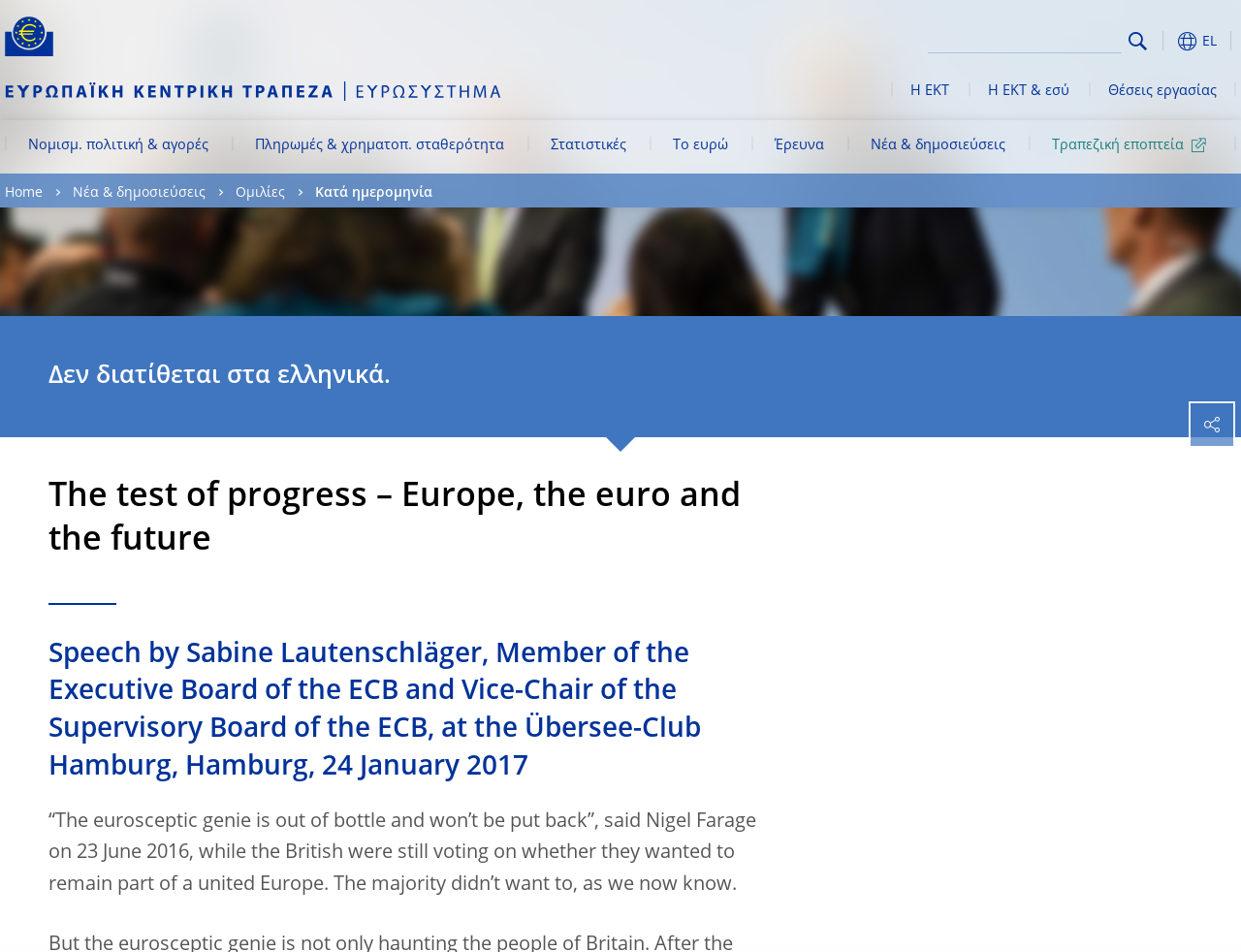Please locate and retrieve the main header text of the webpage.

The test of progress – Europe, the euro and the future